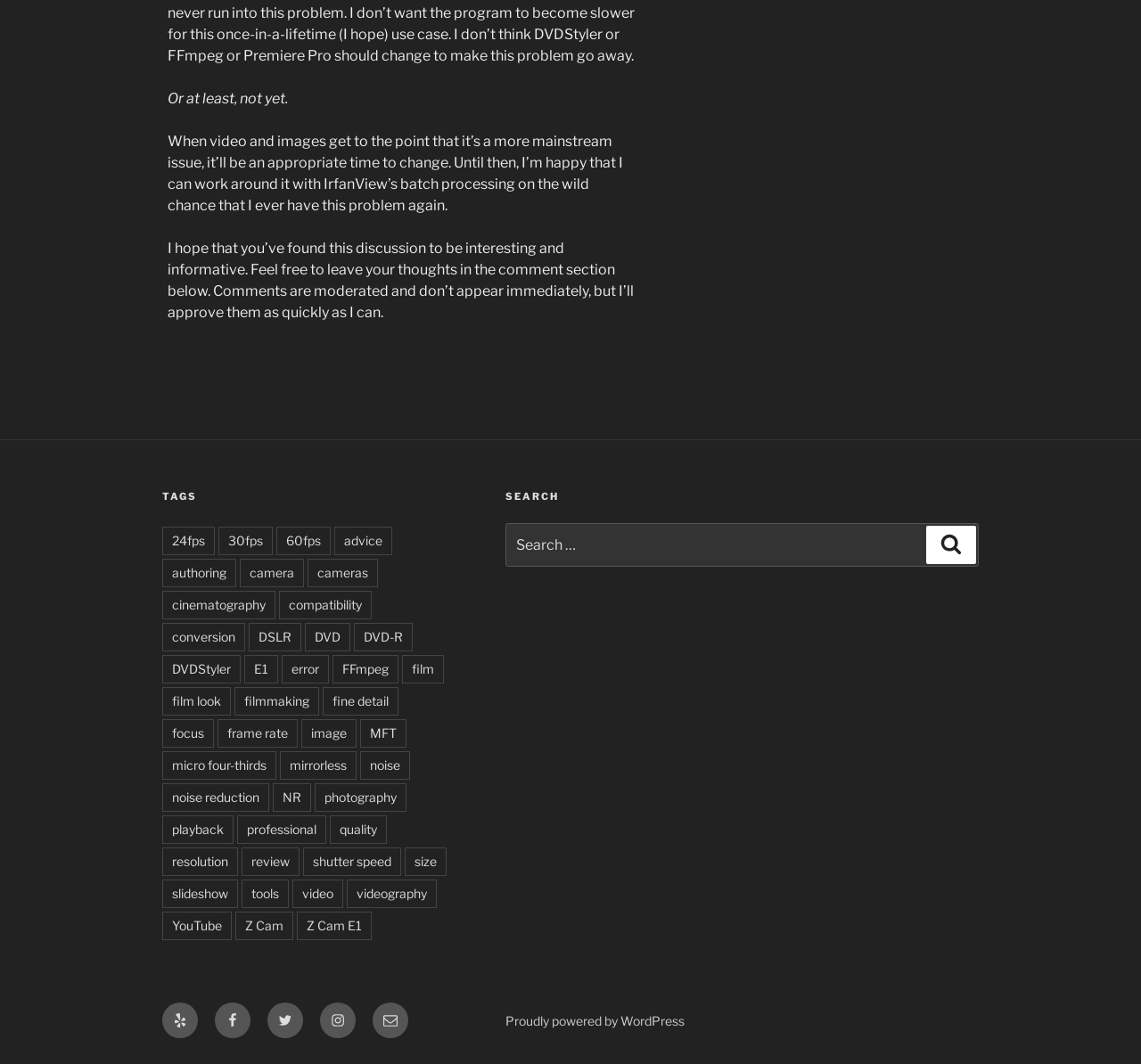Determine the bounding box coordinates of the clickable area required to perform the following instruction: "Follow on Twitter". The coordinates should be represented as four float numbers between 0 and 1: [left, top, right, bottom].

[0.234, 0.942, 0.266, 0.976]